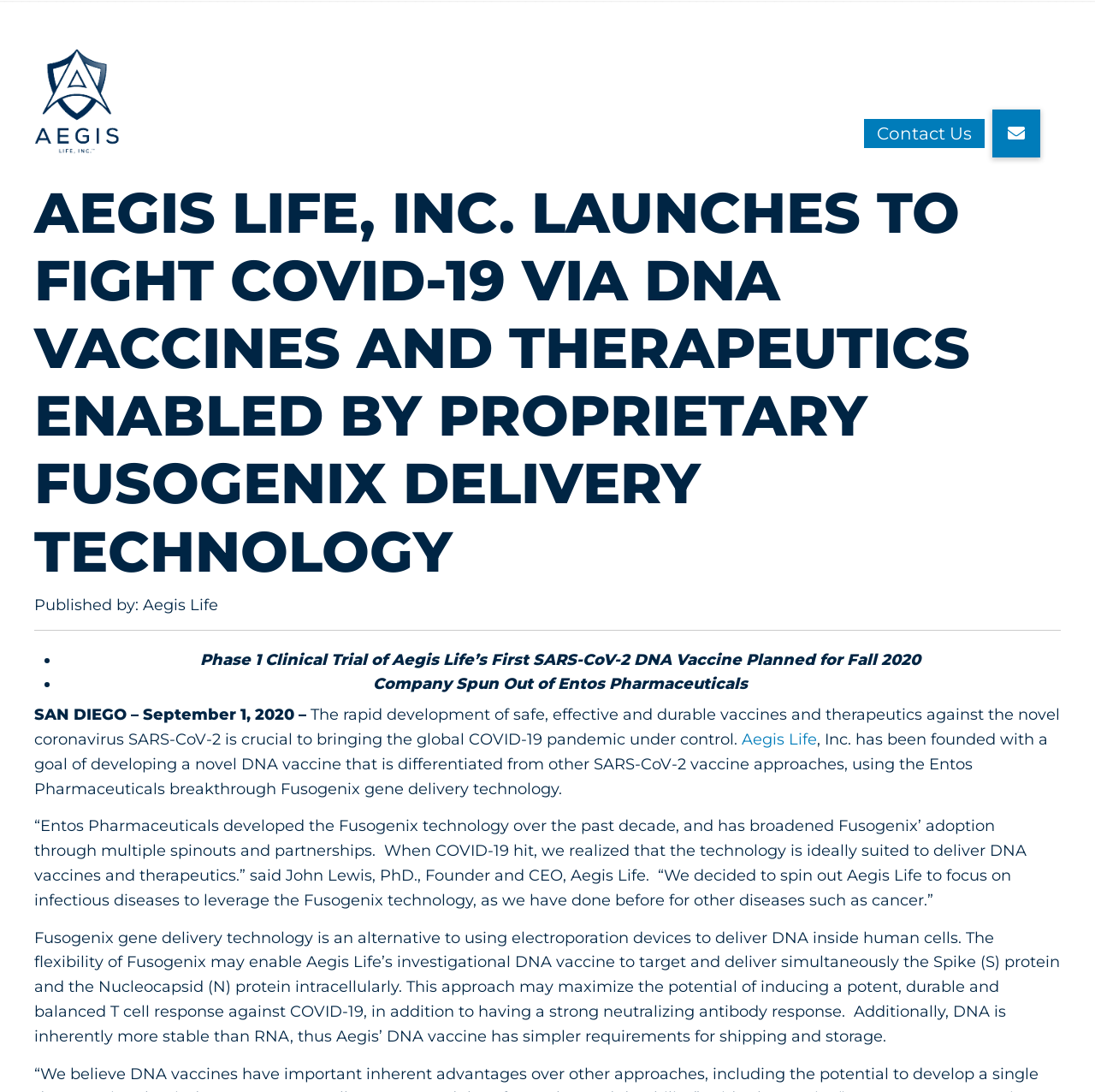Provide a single word or phrase to answer the given question: 
What is the goal of Aegis Life?

Developing safe and effective vaccines